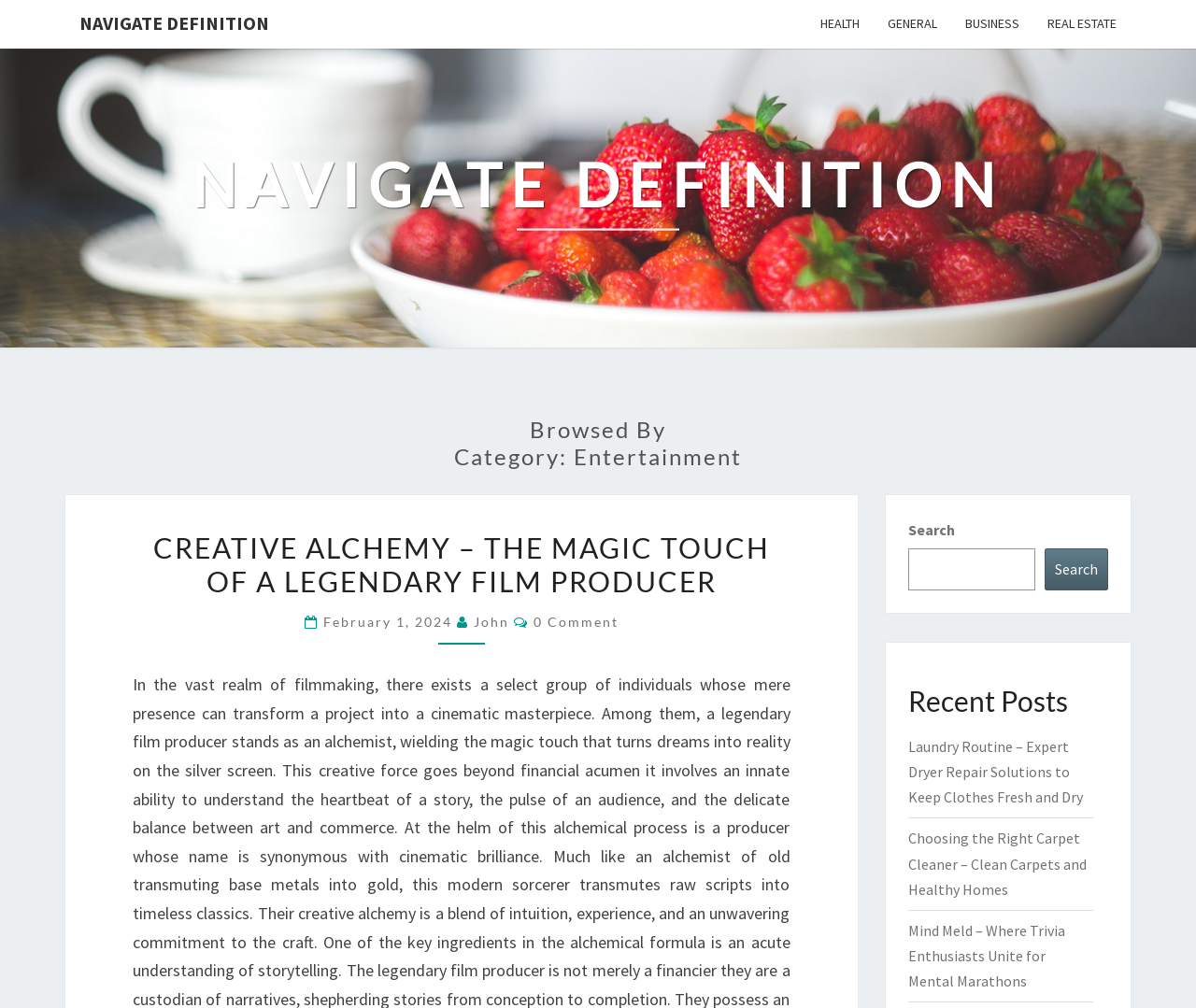What is the title of the first post?
We need a detailed and meticulous answer to the question.

The title of the first post can be found by looking at the heading element with the text 'CREATIVE ALCHEMY – THE MAGIC TOUCH OF A LEGENDARY FILM PRODUCER' which is located below the category heading, indicating that this is the title of the first post.